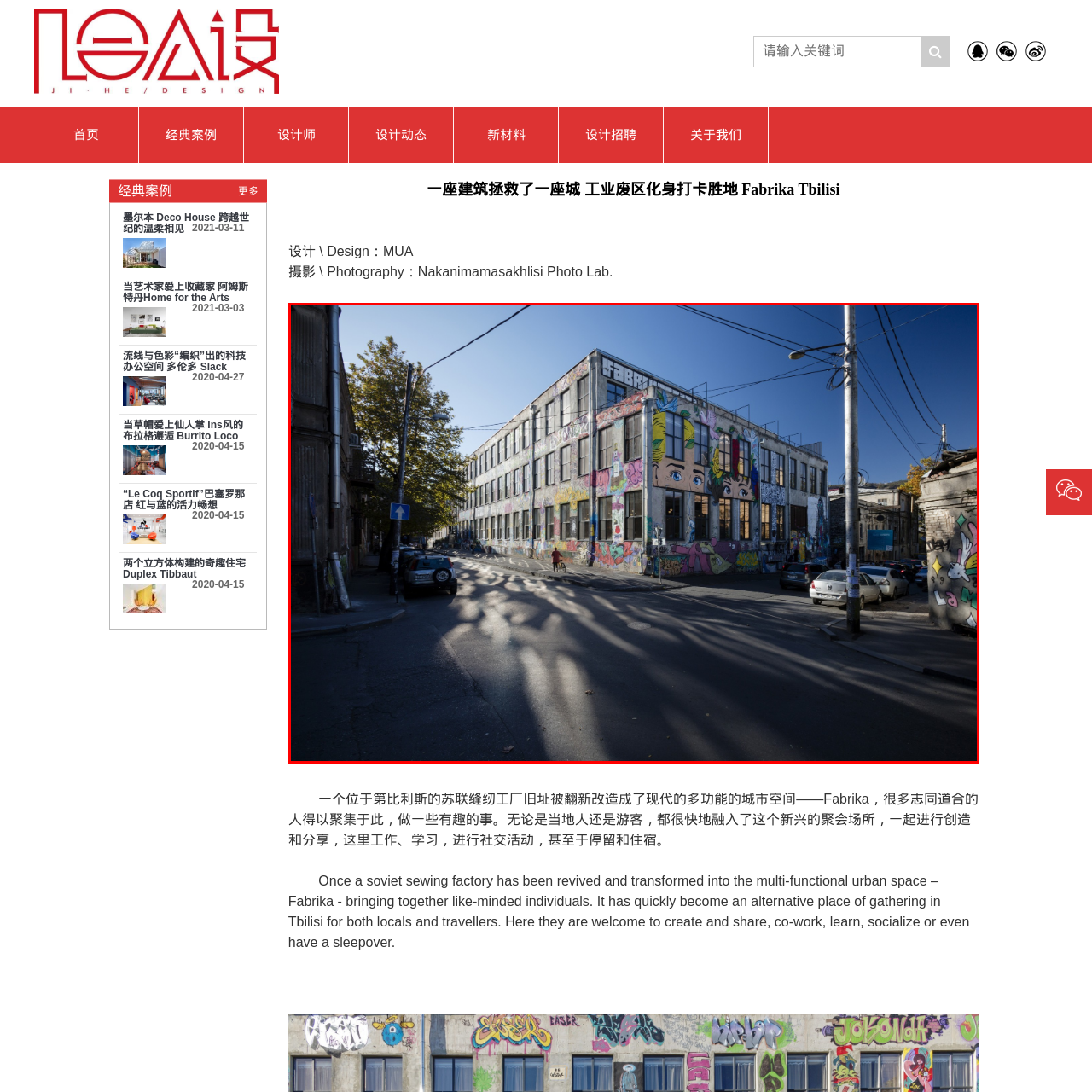Generate a detailed caption for the image within the red outlined area.

This captivating image showcases the vibrant exterior of a building named "Fabrika" located in Tbilisi, Georgia. The structure, once a Soviet sewing factory, has been transformed into a modern multi-functional urban space. Its facade is adorned with colorful graffiti that adds a lively character to the scene. Sunlight casts soft shadows across the street, enhancing the visual appeal. In the foreground, a pedestrian walks by, while parked cars line the street, suggesting a lively neighborhood atmosphere. This rejuvenation reflects the building's new role as a creative hub for locals and travelers alike, where individuals gather to work, socialize, and engage in various activities. The juxtaposition of the aged architecture with contemporary art illustrates a blend of history and modern culture.